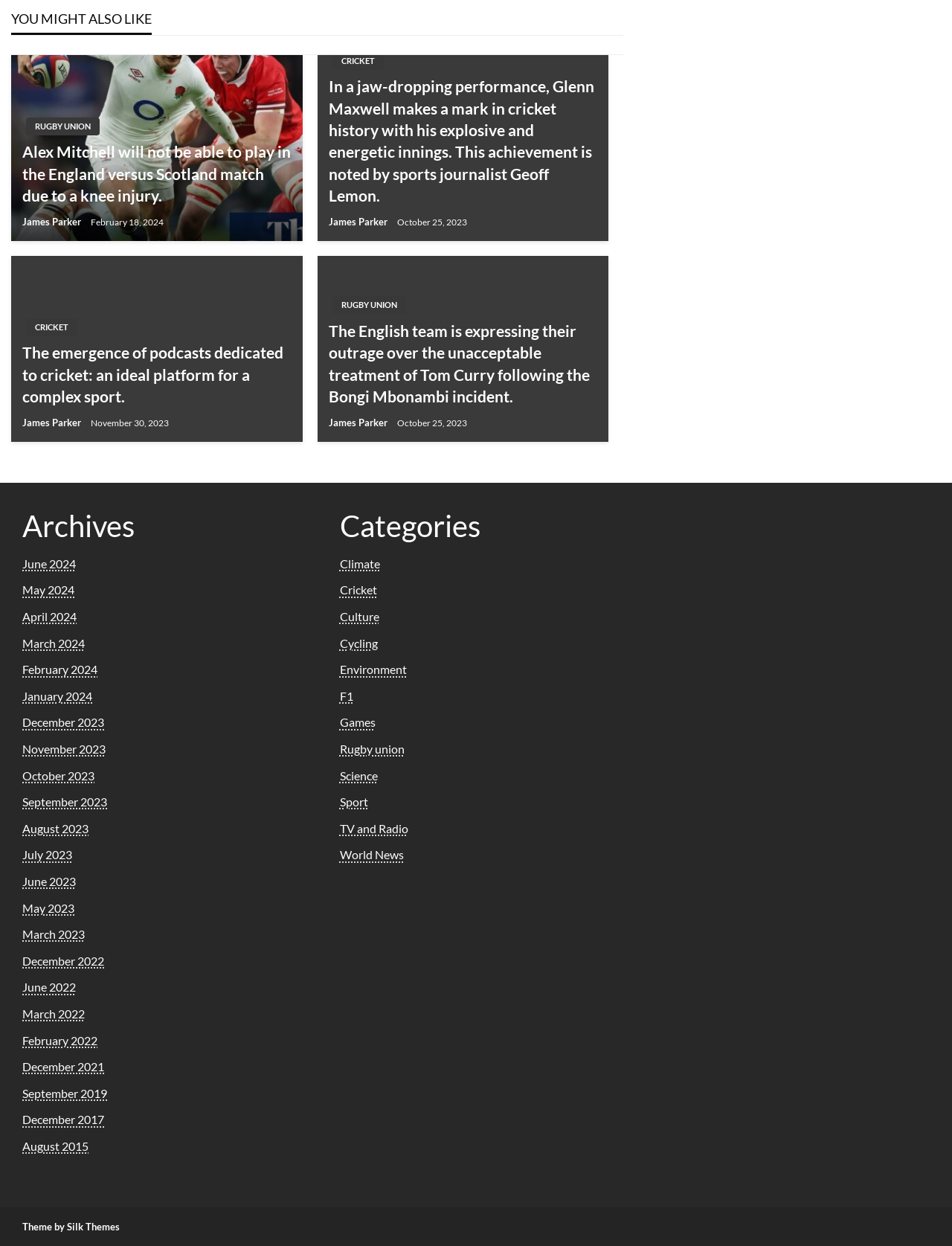Could you locate the bounding box coordinates for the section that should be clicked to accomplish this task: "Click on the 'YOU MIGHT ALSO LIKE' heading".

[0.012, 0.004, 0.159, 0.028]